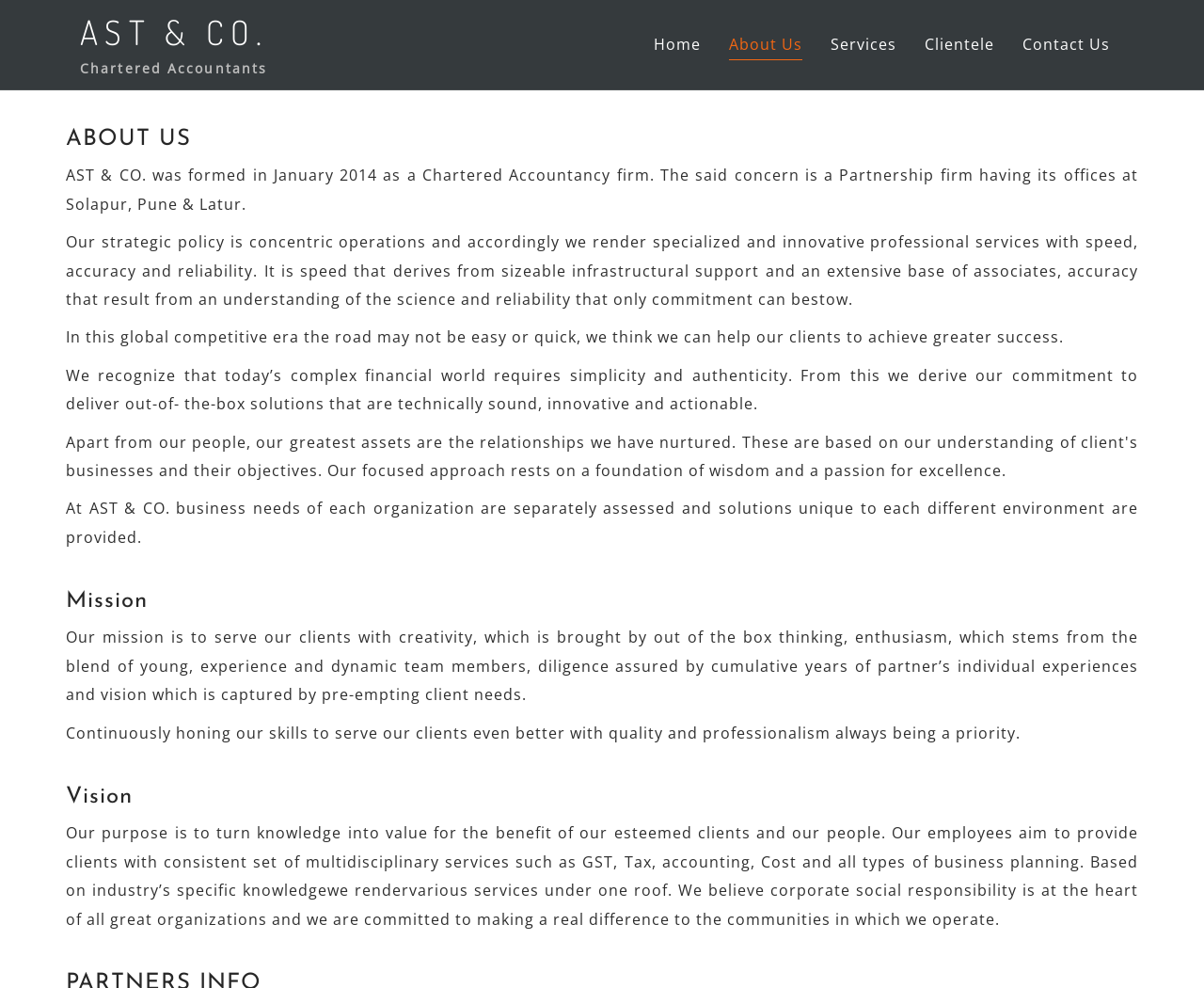Respond to the question below with a single word or phrase:
What are the services provided by AST & CO.?

GST, Tax, accounting, Cost and business planning